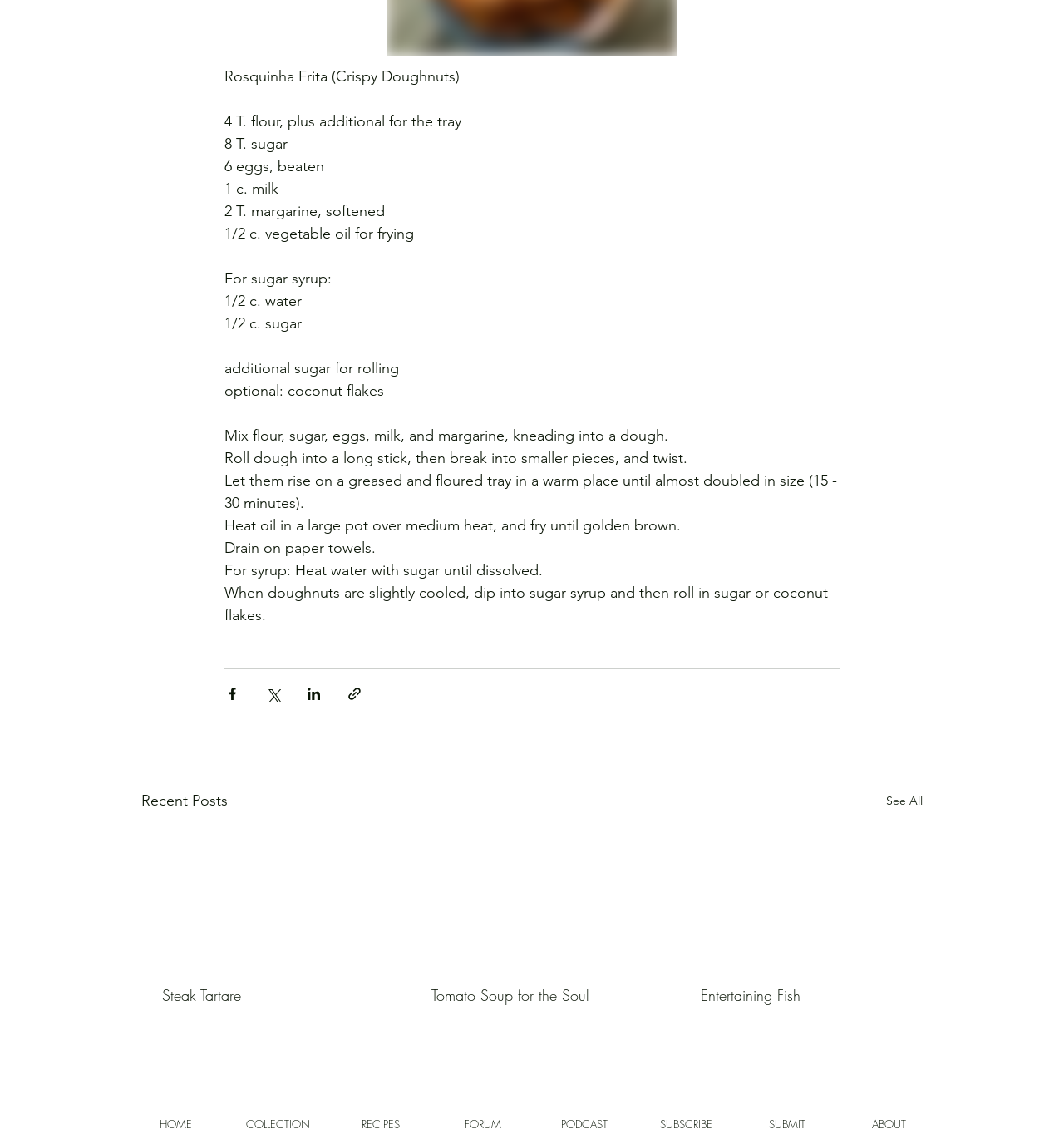Please identify the bounding box coordinates of the element on the webpage that should be clicked to follow this instruction: "Contact Healing Grief with IADC". The bounding box coordinates should be given as four float numbers between 0 and 1, formatted as [left, top, right, bottom].

None